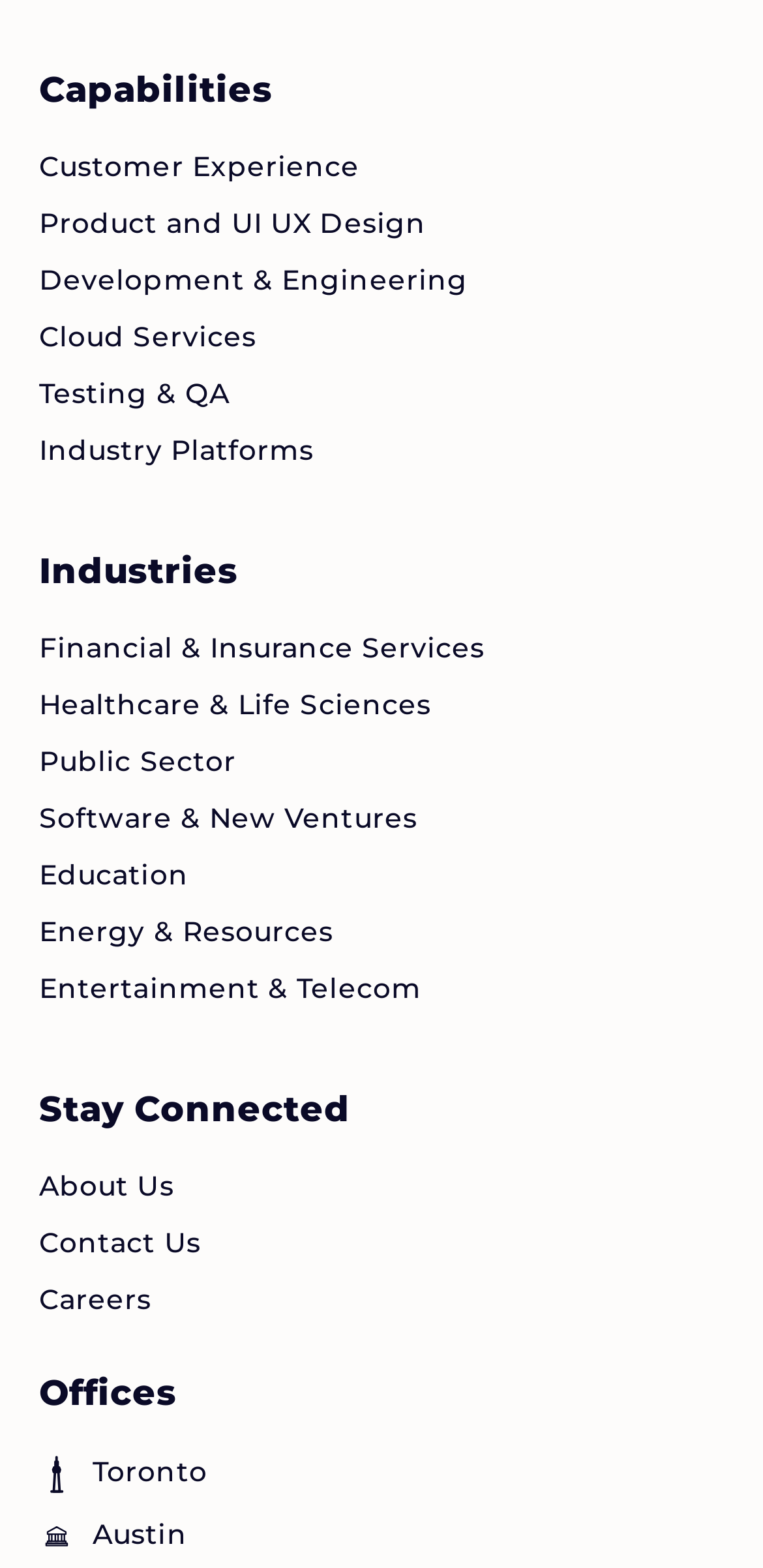Please reply to the following question with a single word or a short phrase:
What is the last industry listed?

Entertainment & Telecom